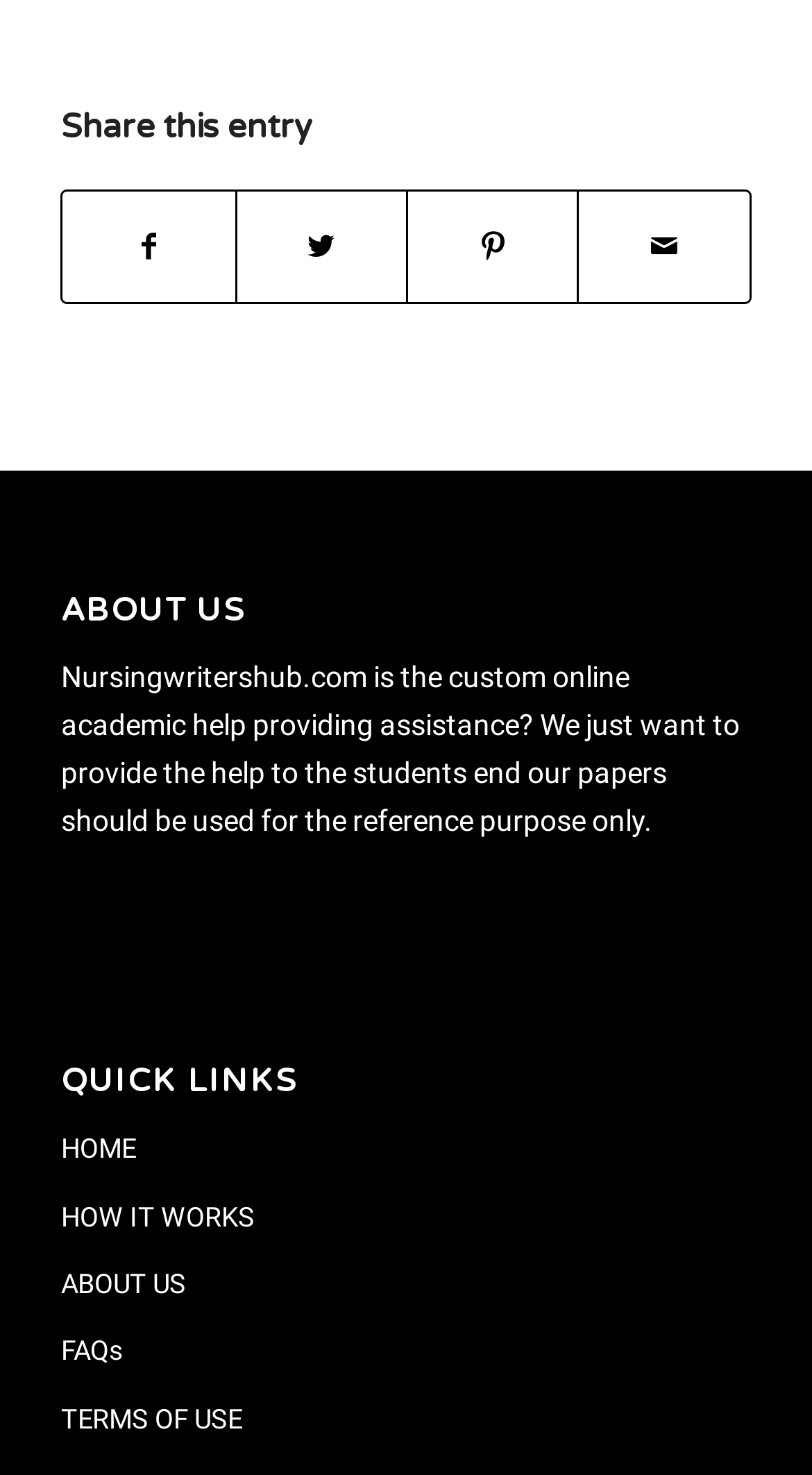What is the purpose of Nursingwritershub.com?
Please answer the question with a single word or phrase, referencing the image.

Provide academic help